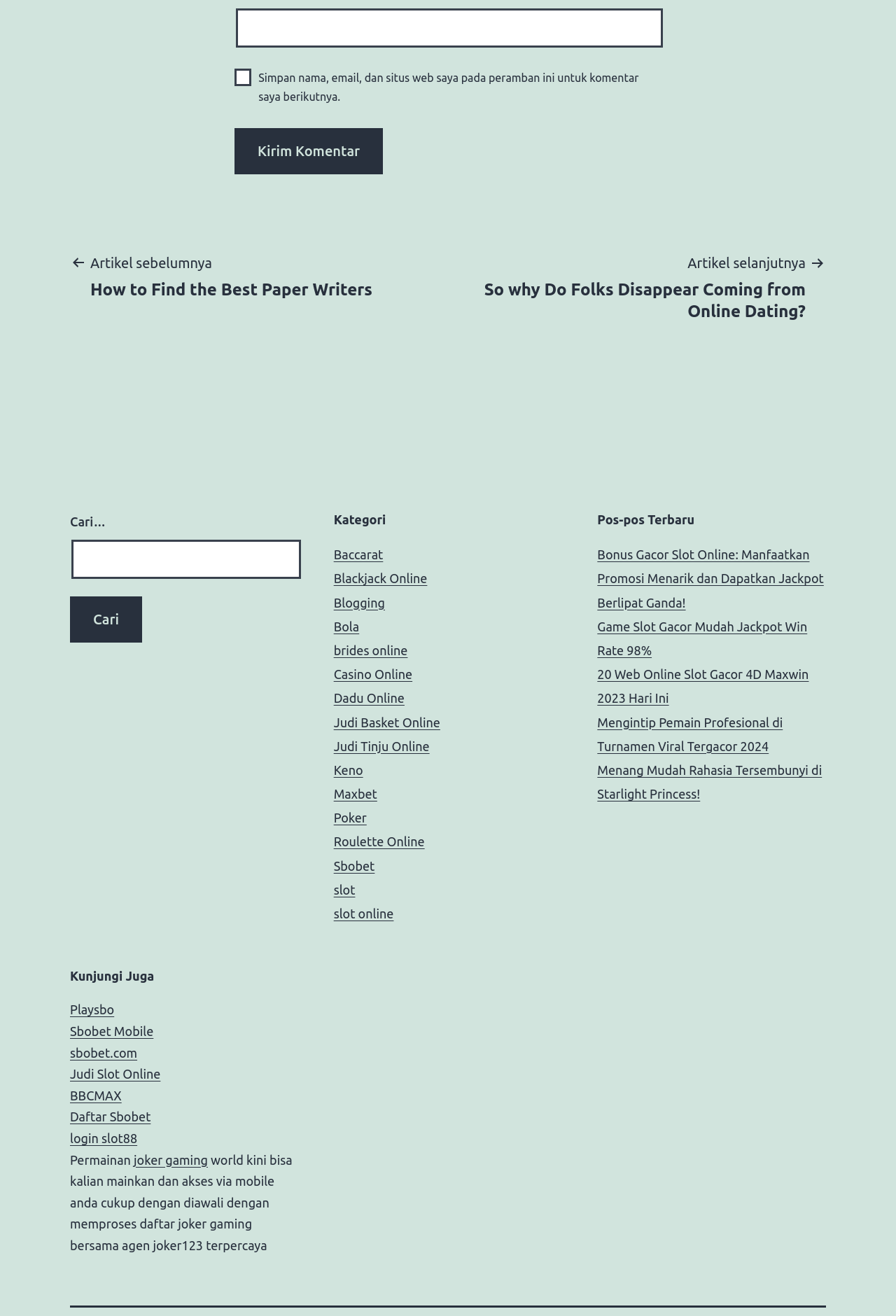Please find the bounding box coordinates for the clickable element needed to perform this instruction: "Search for something".

[0.078, 0.41, 0.336, 0.44]